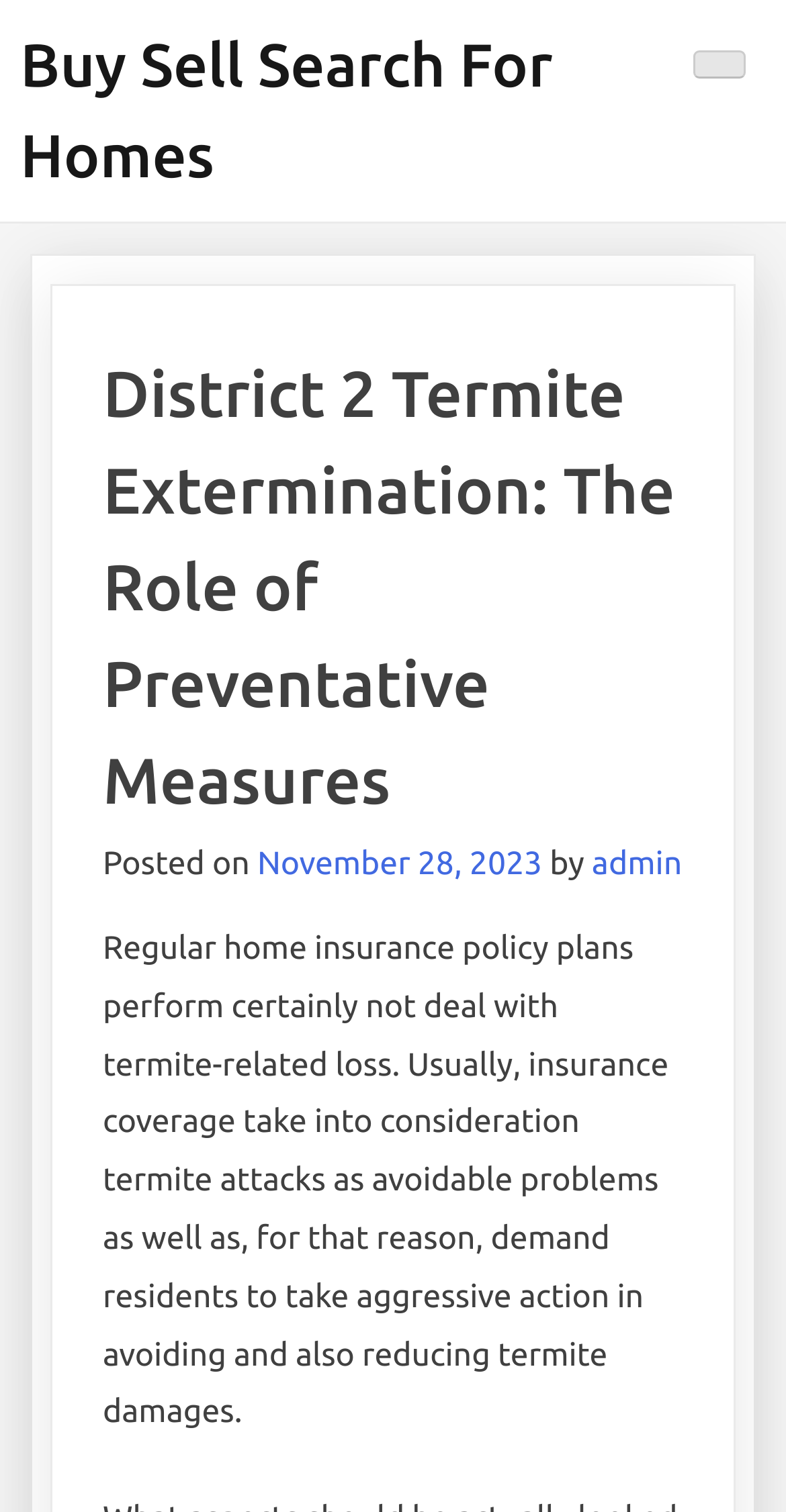Determine the bounding box of the UI component based on this description: "Menu". The bounding box coordinates should be four float values between 0 and 1, i.e., [left, top, right, bottom].

None